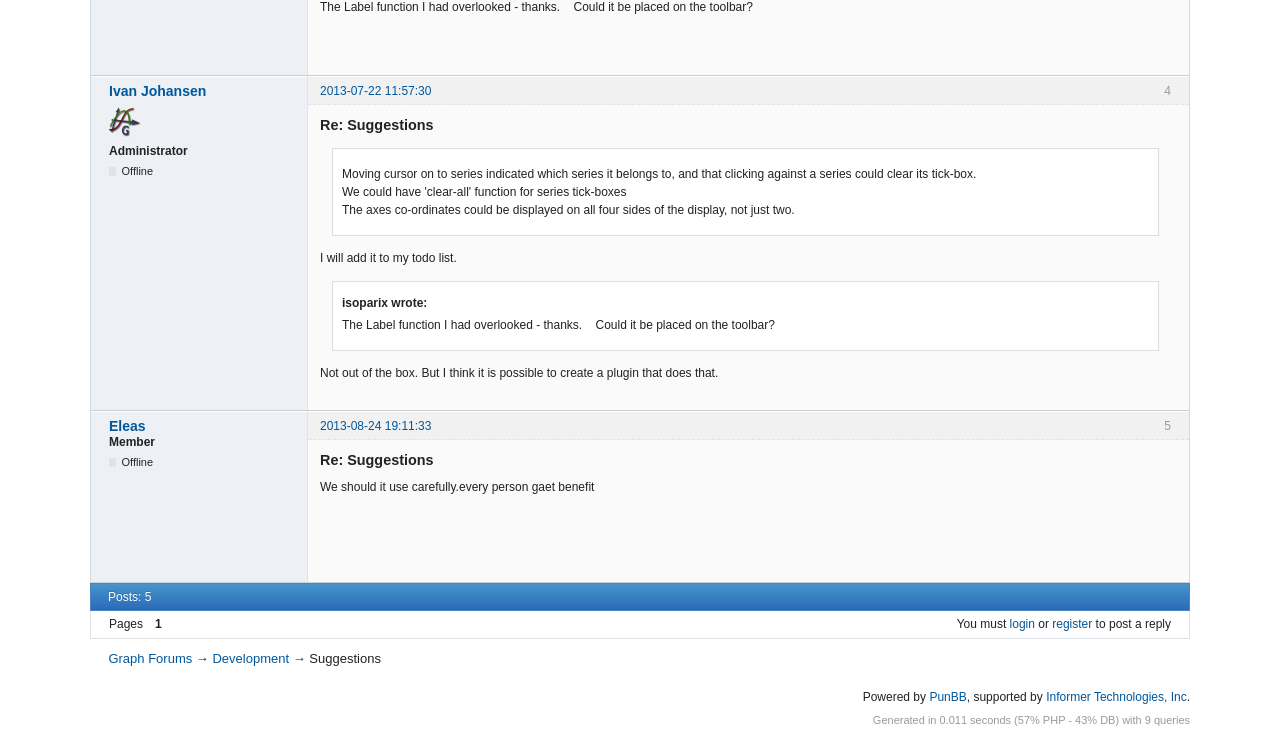Locate the bounding box coordinates of the clickable region to complete the following instruction: "View the todo list of Administrator."

[0.25, 0.345, 0.357, 0.364]